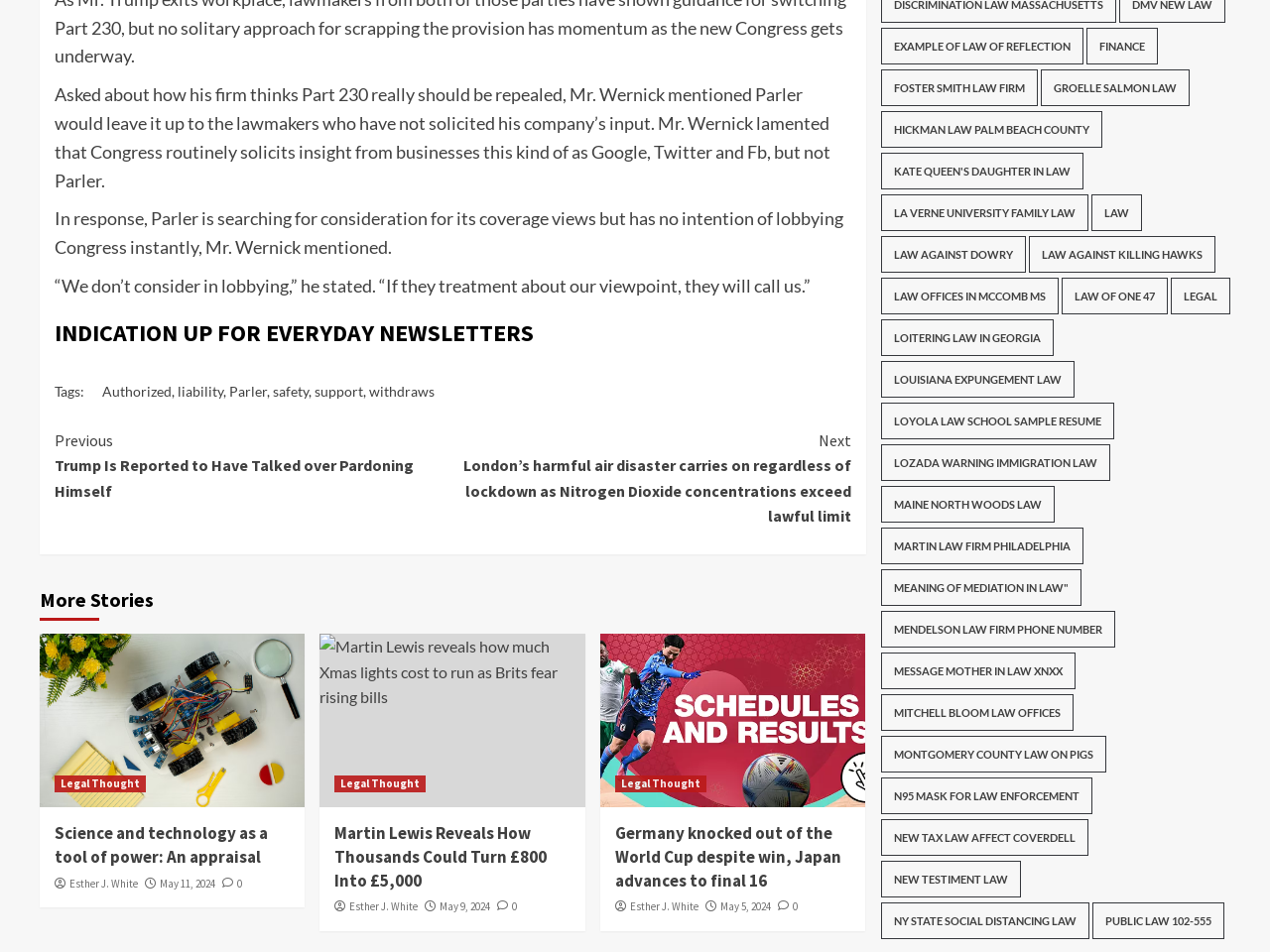Extract the bounding box of the UI element described as: "May 11, 2024".

[0.126, 0.92, 0.17, 0.935]